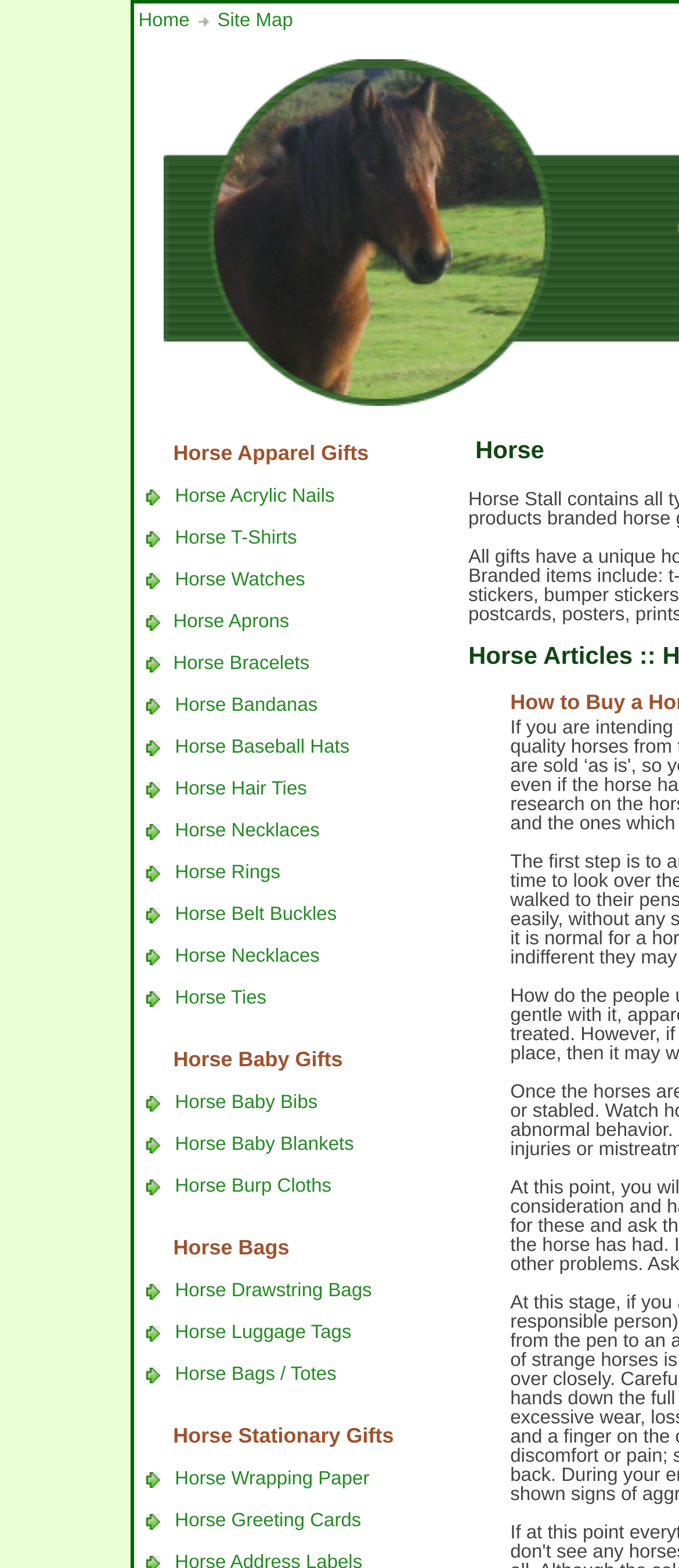Determine the bounding box coordinates of the clickable region to follow the instruction: "Click on Home".

[0.204, 0.007, 0.279, 0.02]